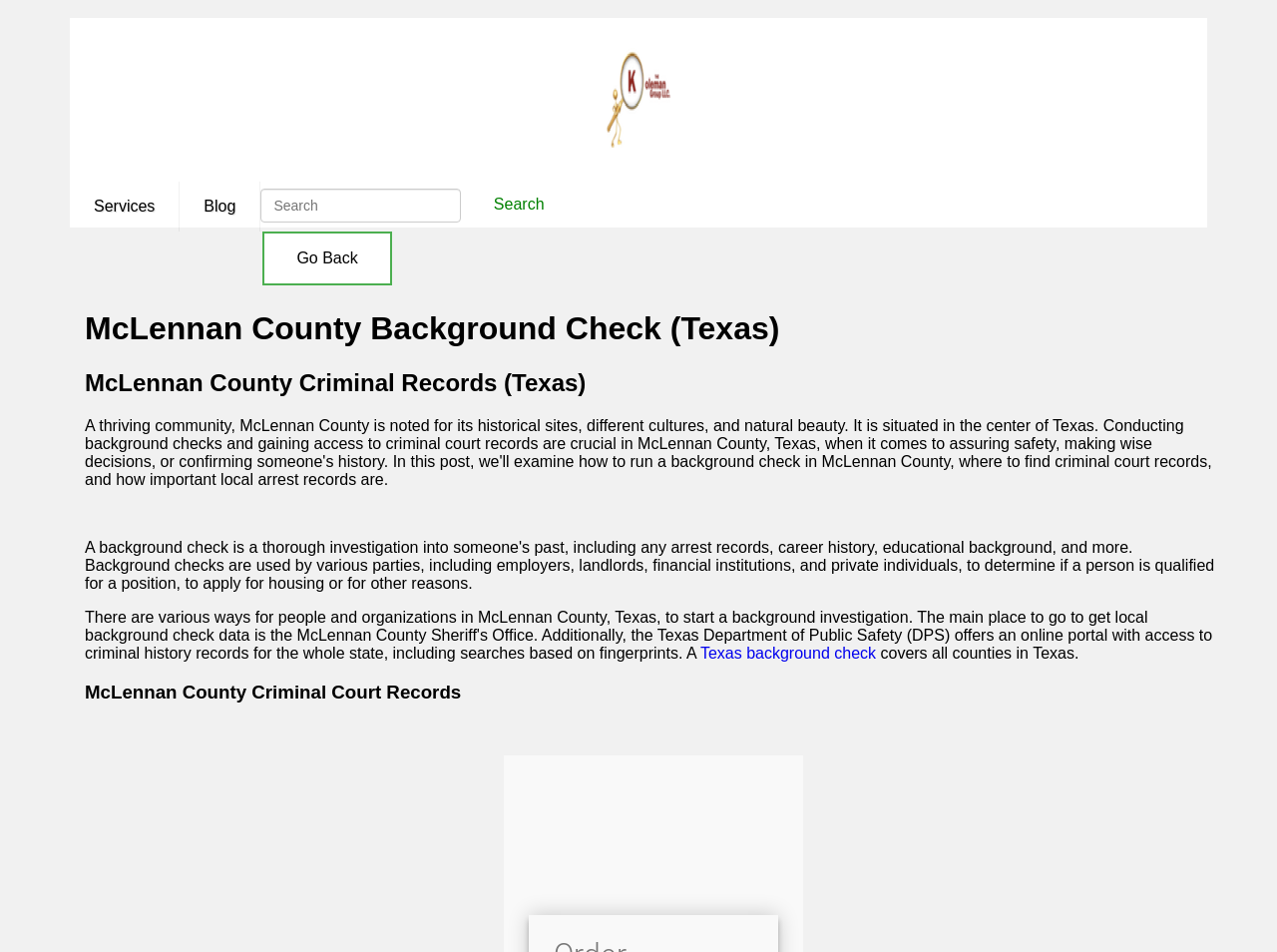Give a one-word or one-phrase response to the question: 
What is the location of McLennan County?

Center of Texas